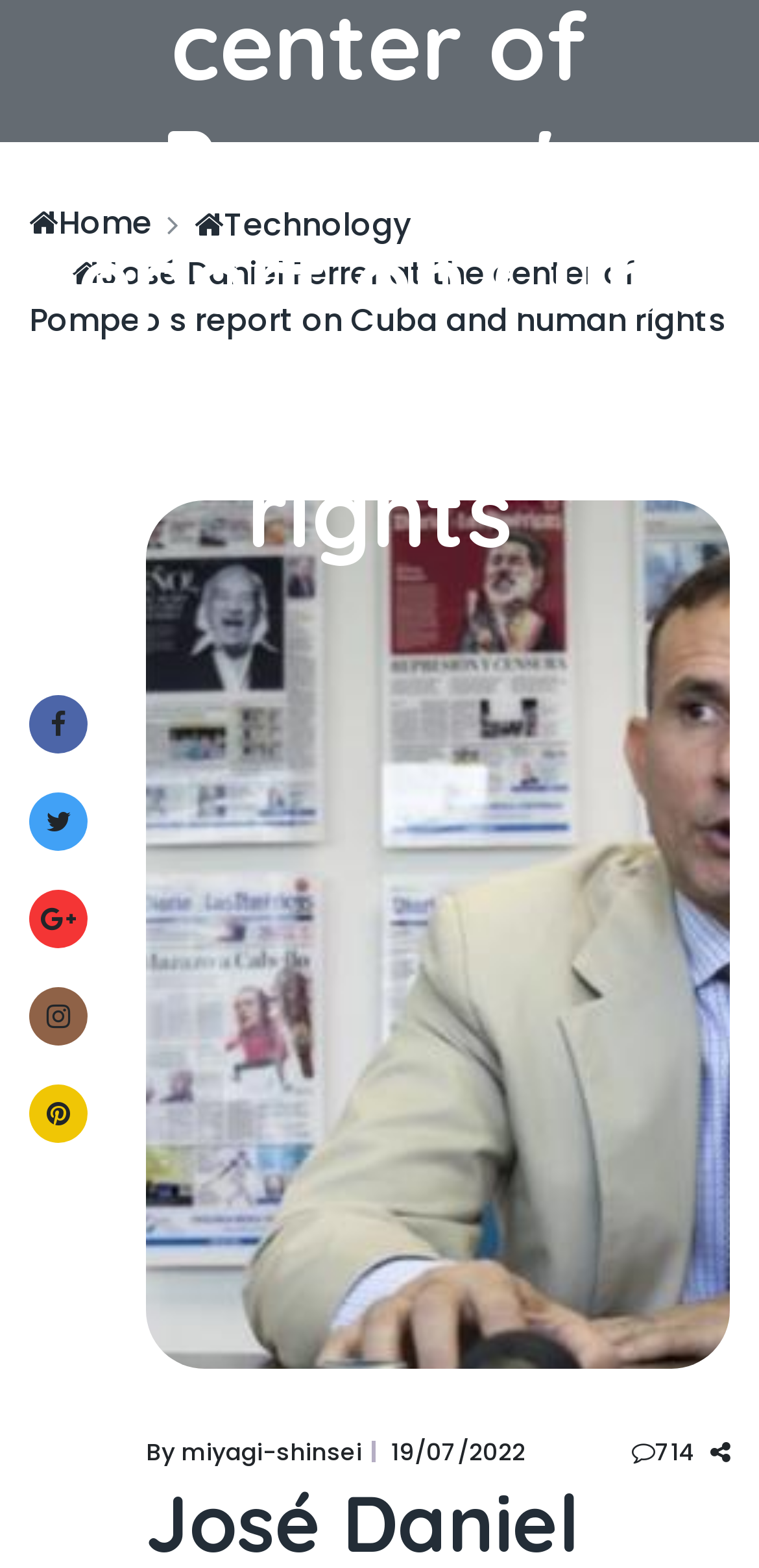Given the webpage screenshot, identify the bounding box of the UI element that matches this description: "By miyagi-shinsei".

[0.192, 0.915, 0.477, 0.936]